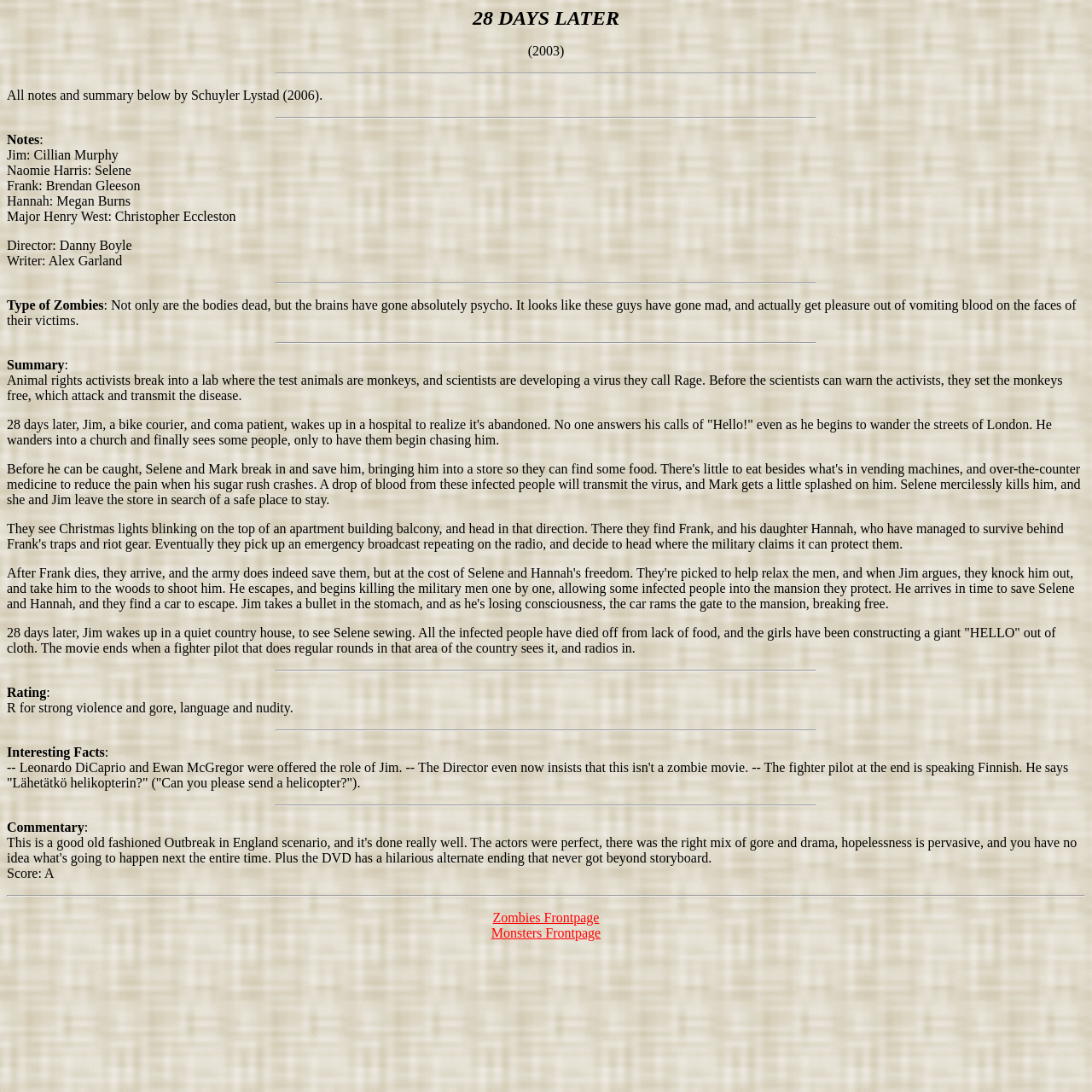Identify the bounding box of the HTML element described as: "Monsters Frontpage".

[0.45, 0.848, 0.55, 0.861]